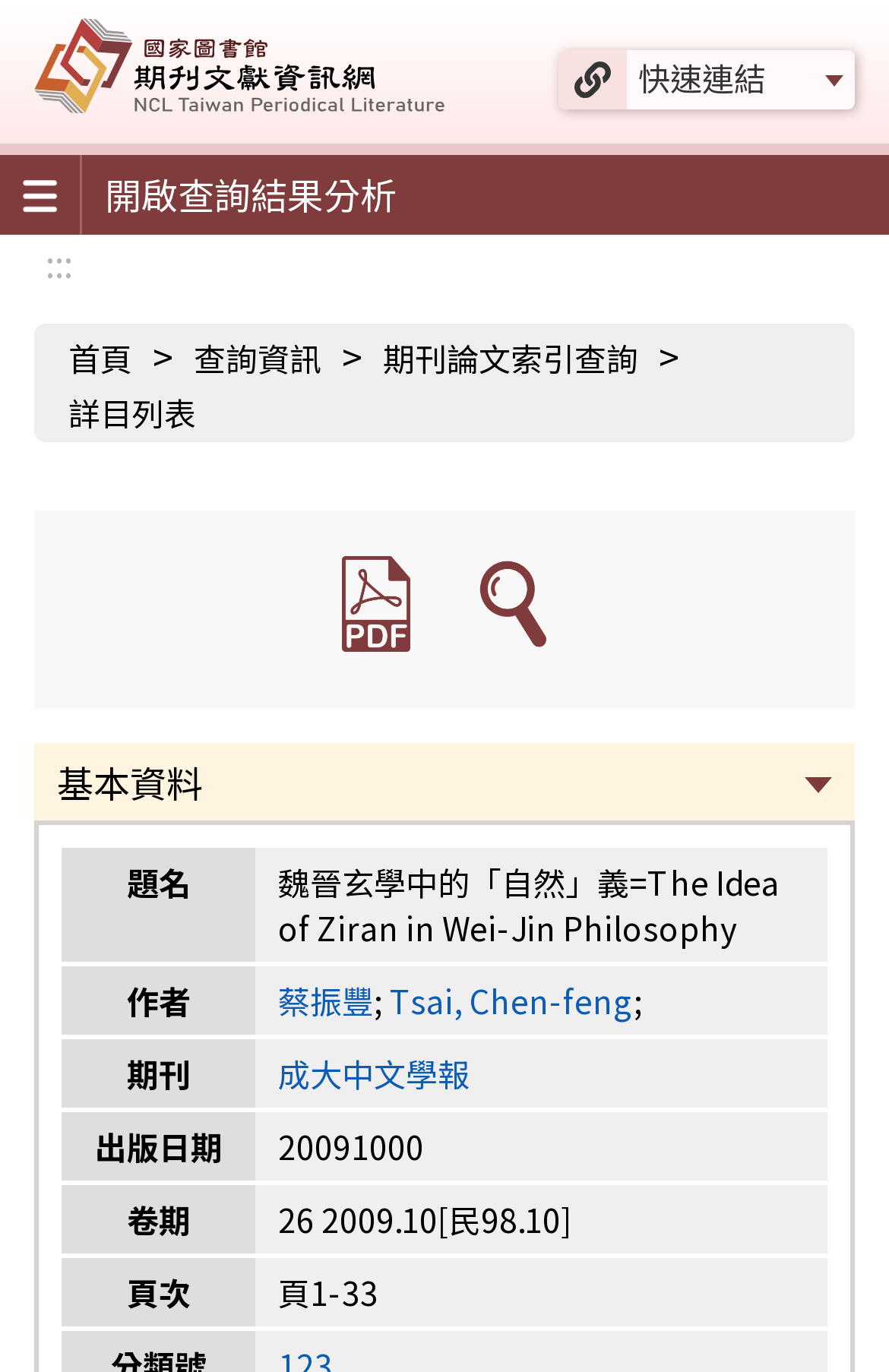Please identify the bounding box coordinates of the area that needs to be clicked to follow this instruction: "View the basic data".

[0.038, 0.541, 0.962, 0.601]